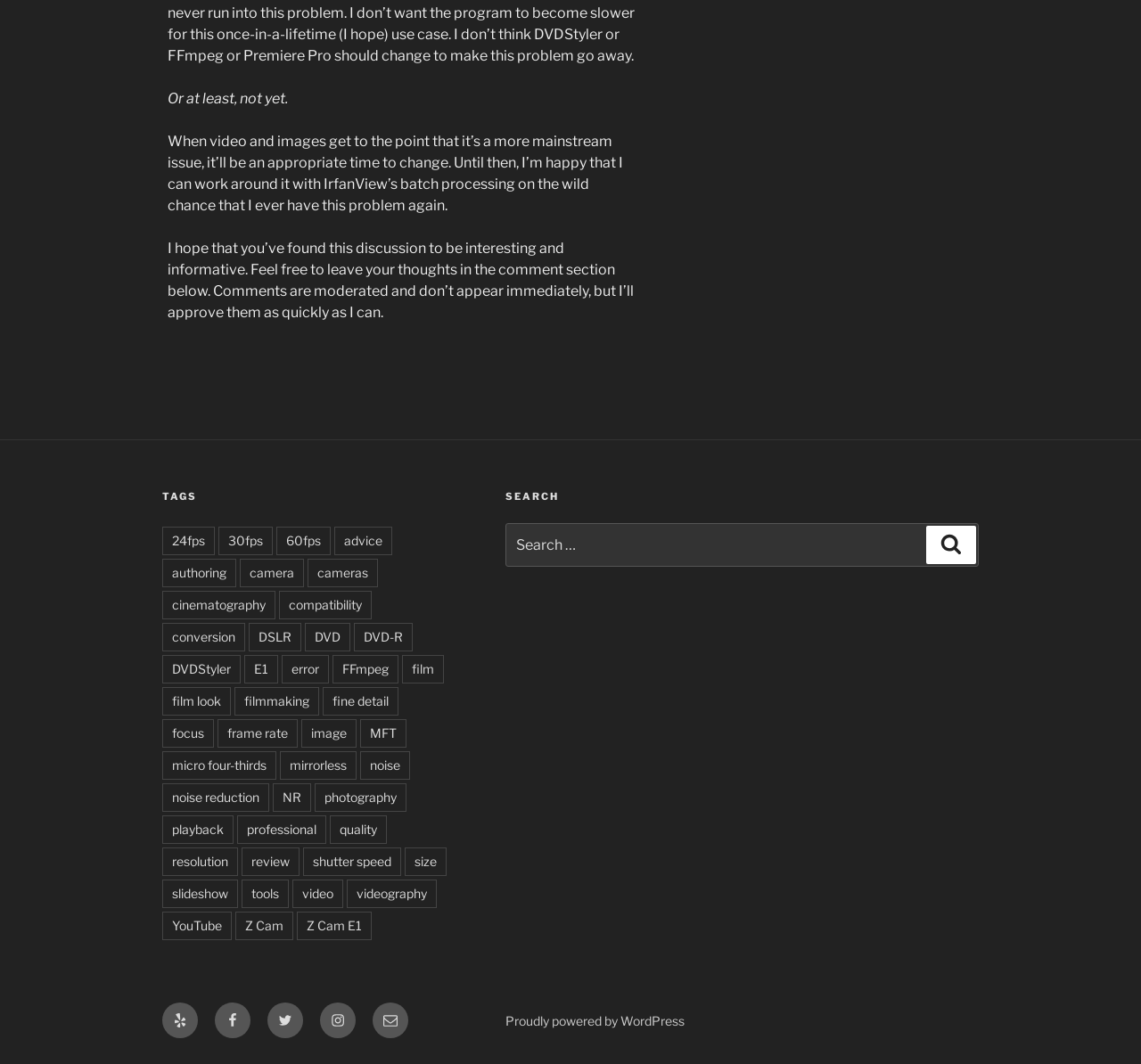Bounding box coordinates must be specified in the format (top-left x, top-left y, bottom-right x, bottom-right y). All values should be floating point numbers between 0 and 1. What are the bounding box coordinates of the UI element described as: Cost:

None